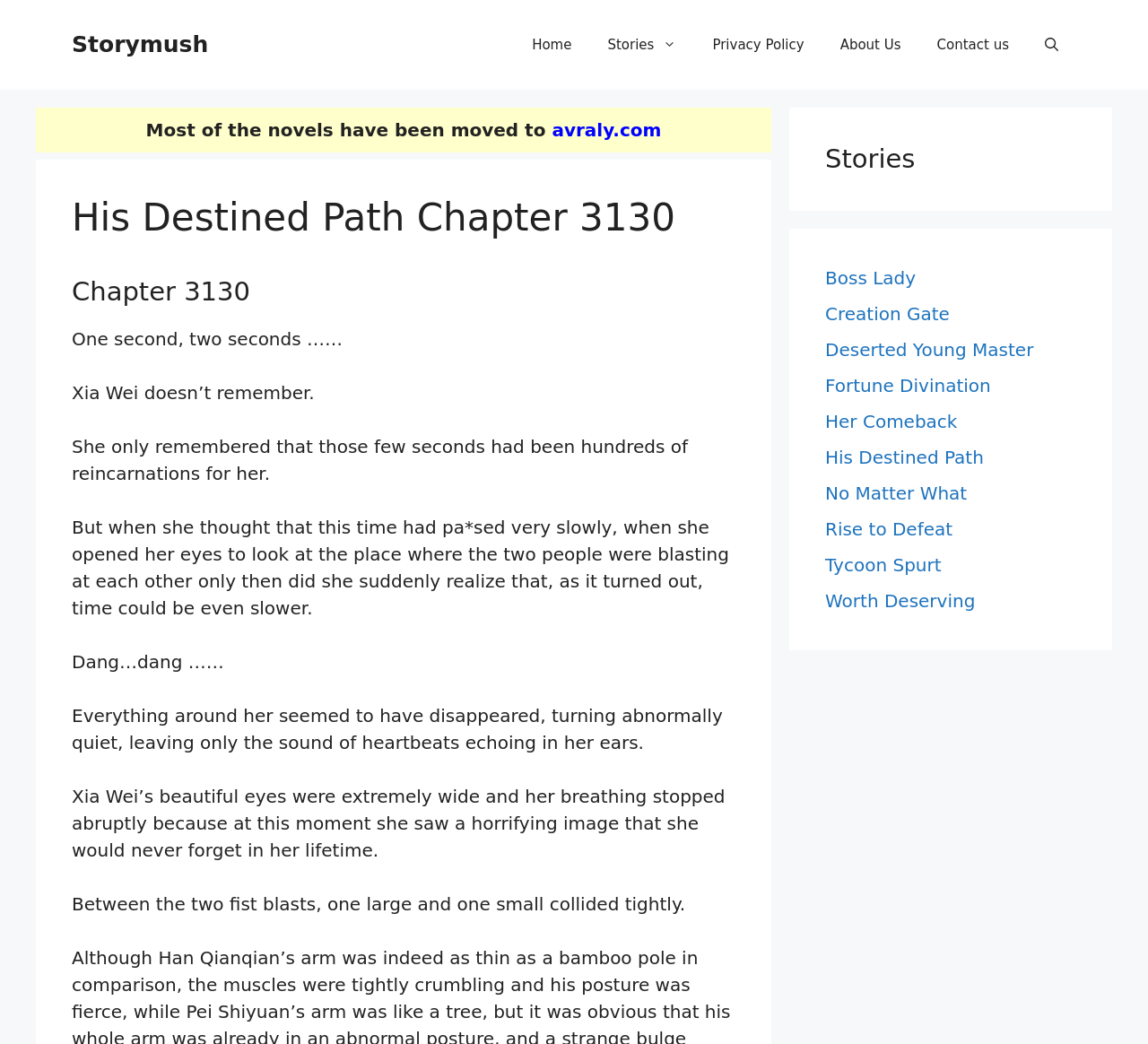Kindly provide the bounding box coordinates of the section you need to click on to fulfill the given instruction: "Open the 'Stories' page".

[0.719, 0.137, 0.938, 0.167]